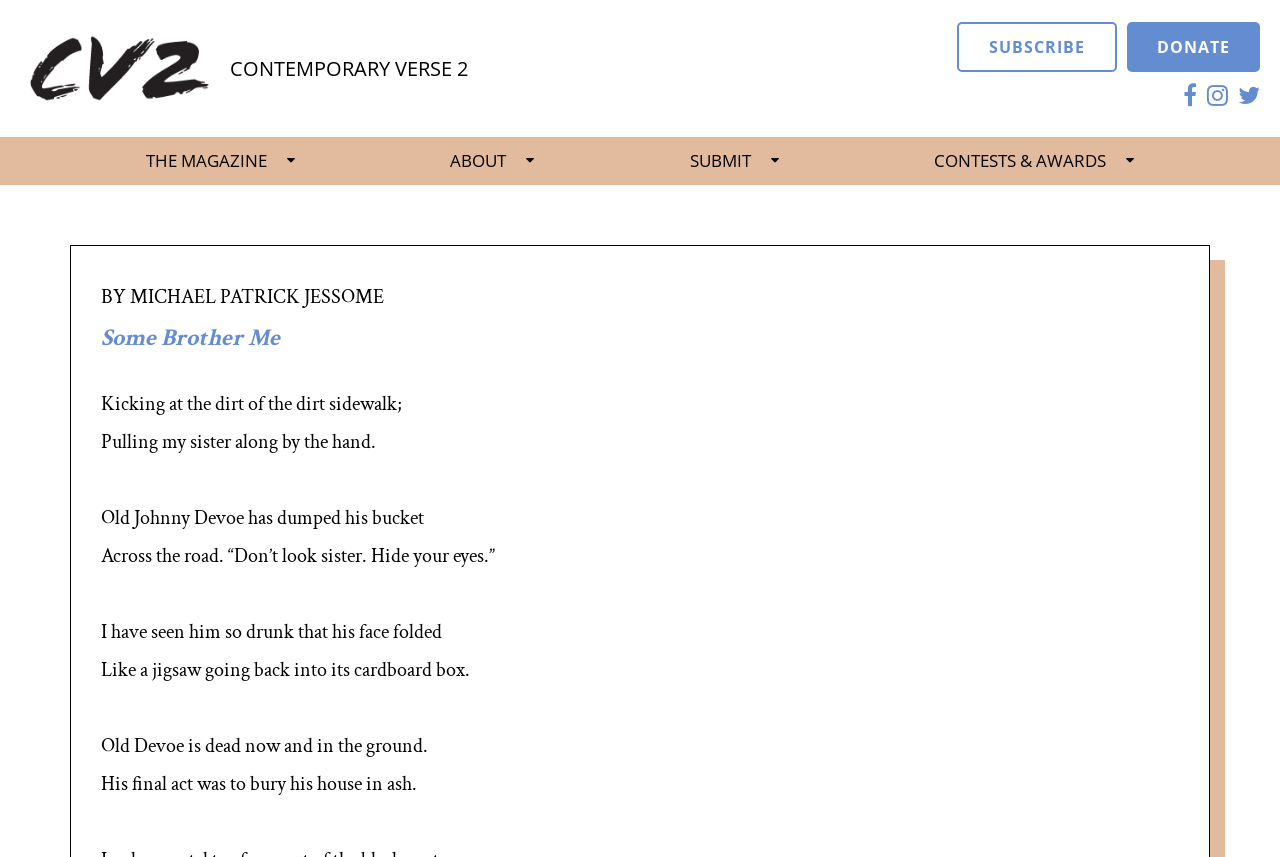Refer to the element description Donate and identify the corresponding bounding box in the screenshot. Format the coordinates as (top-left x, top-left y, bottom-right x, bottom-right y) with values in the range of 0 to 1.

[0.88, 0.026, 0.984, 0.084]